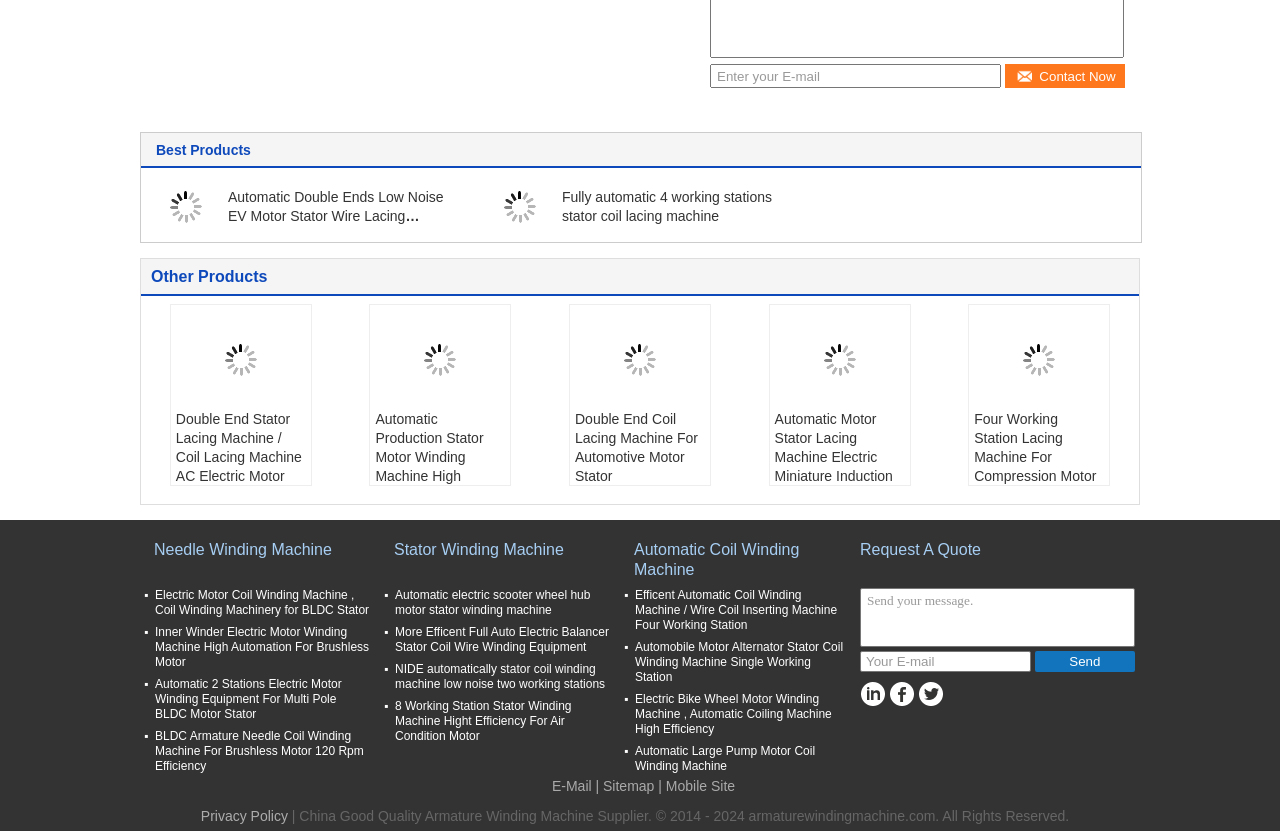Identify the bounding box coordinates for the element you need to click to achieve the following task: "Read Our Story". The coordinates must be four float values ranging from 0 to 1, formatted as [left, top, right, bottom].

None